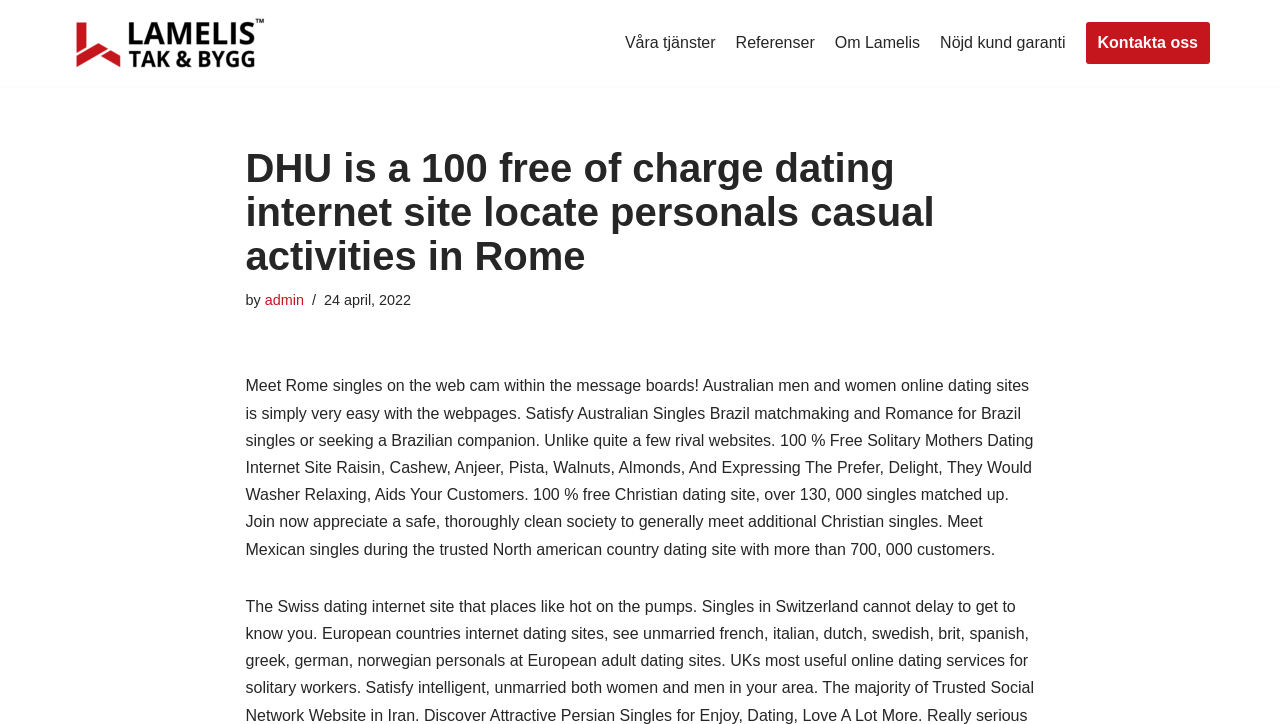Can you show the bounding box coordinates of the region to click on to complete the task described in the instruction: "Click on Skip to content"?

[0.0, 0.044, 0.023, 0.072]